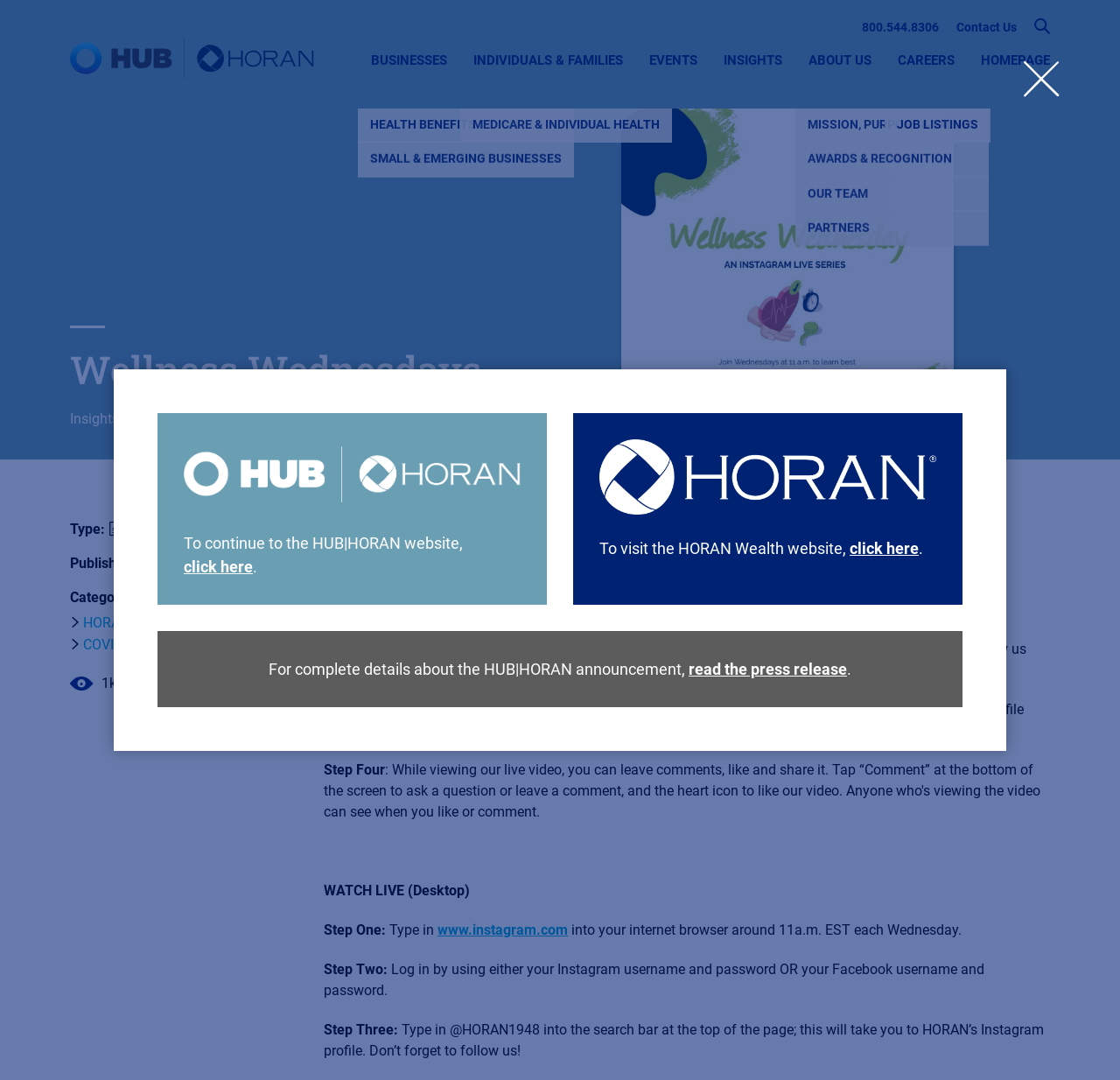What is the alternative way to log in to Instagram on desktop?
From the image, respond using a single word or phrase.

Facebook username and password